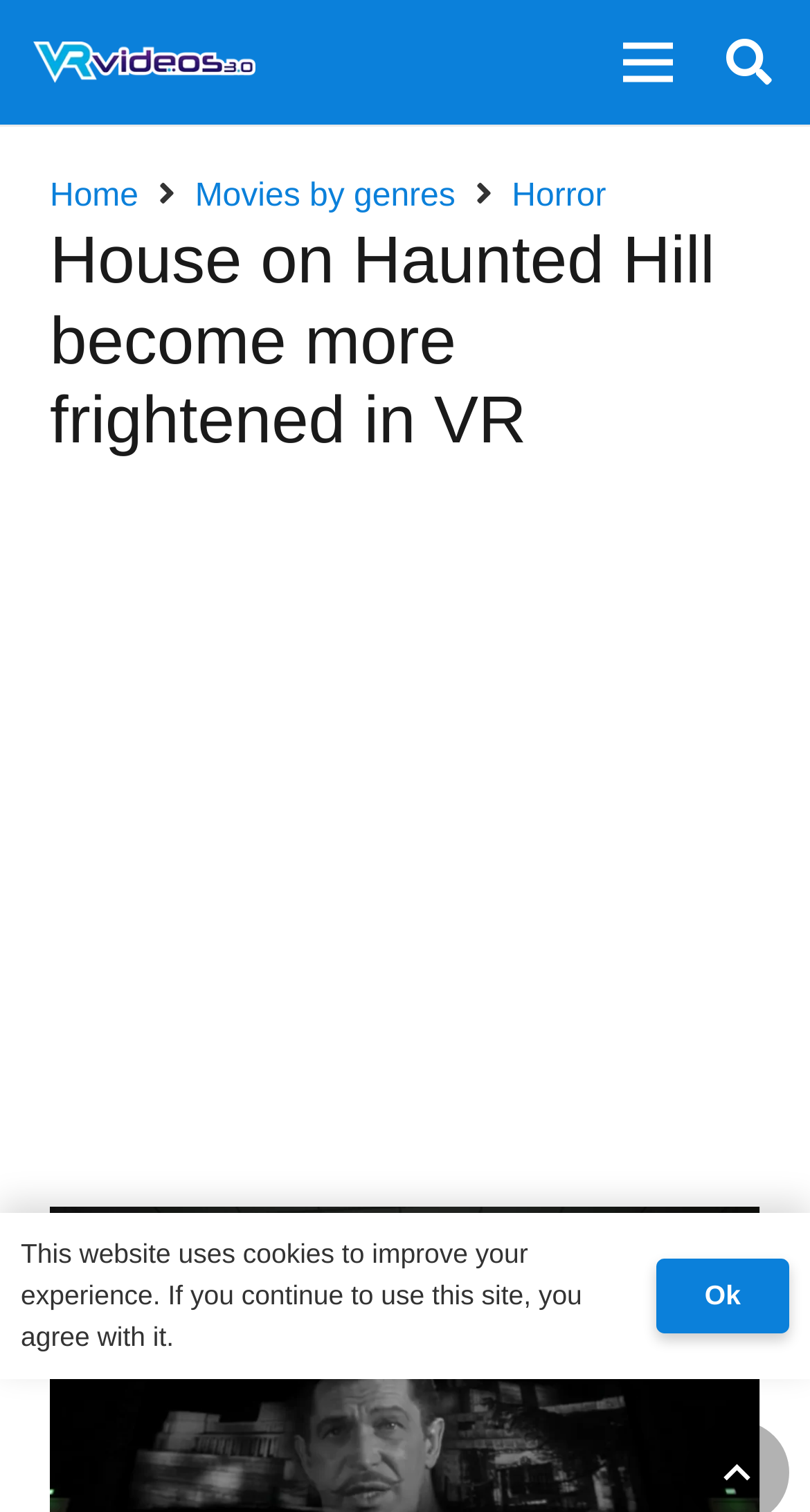Identify the bounding box coordinates of the section that should be clicked to achieve the task described: "Click the Menu link".

[0.736, 0.007, 0.863, 0.076]